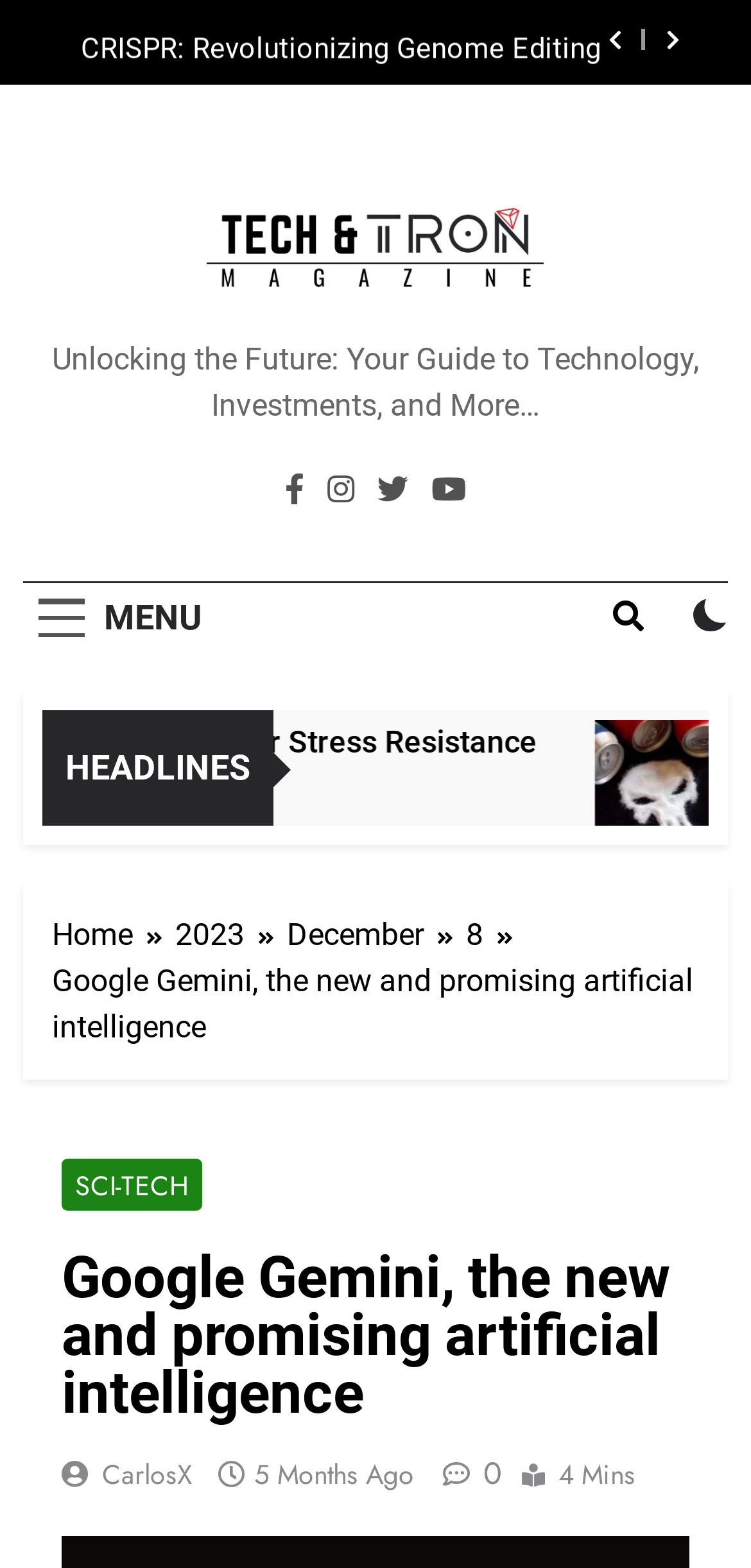Locate the bounding box coordinates of the element that should be clicked to execute the following instruction: "Click the MENU button".

[0.031, 0.372, 0.29, 0.416]